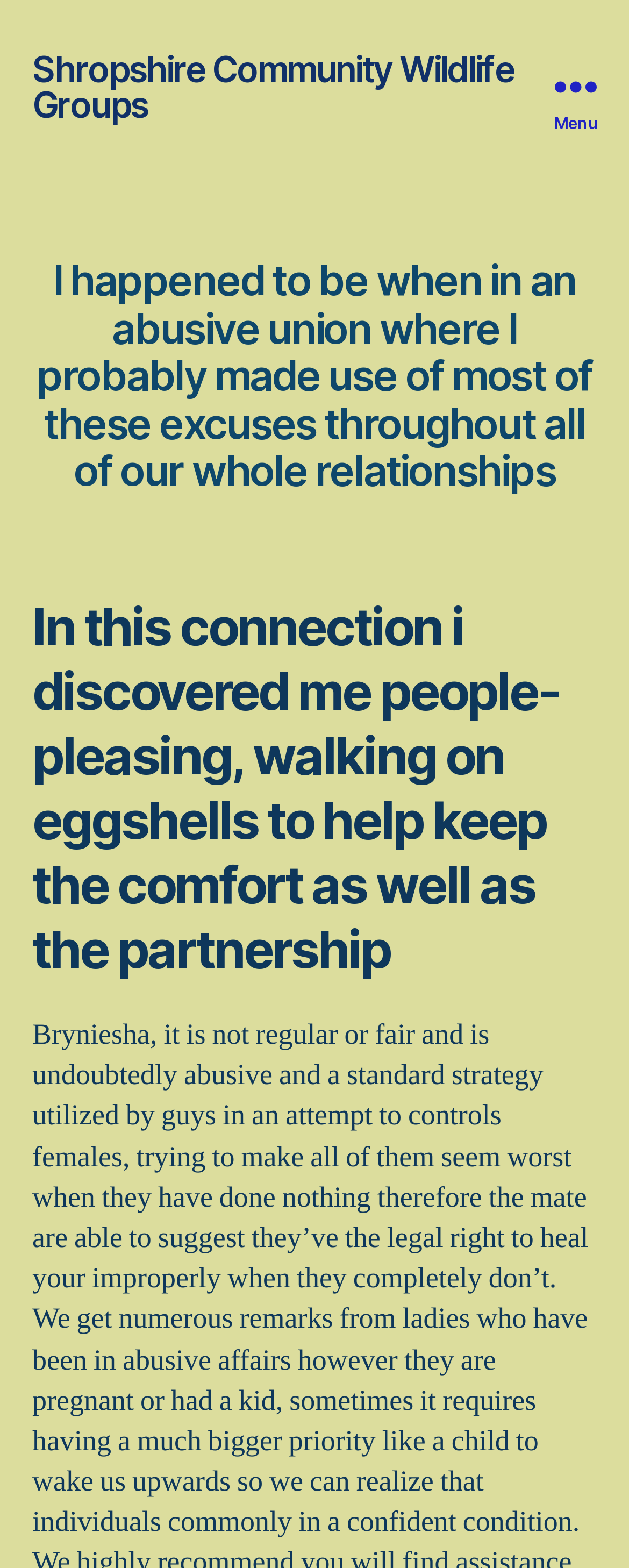Generate the text content of the main heading of the webpage.

I happened to be when in an abusive union where I probably made use of most of these excuses throughout all of our whole relationships